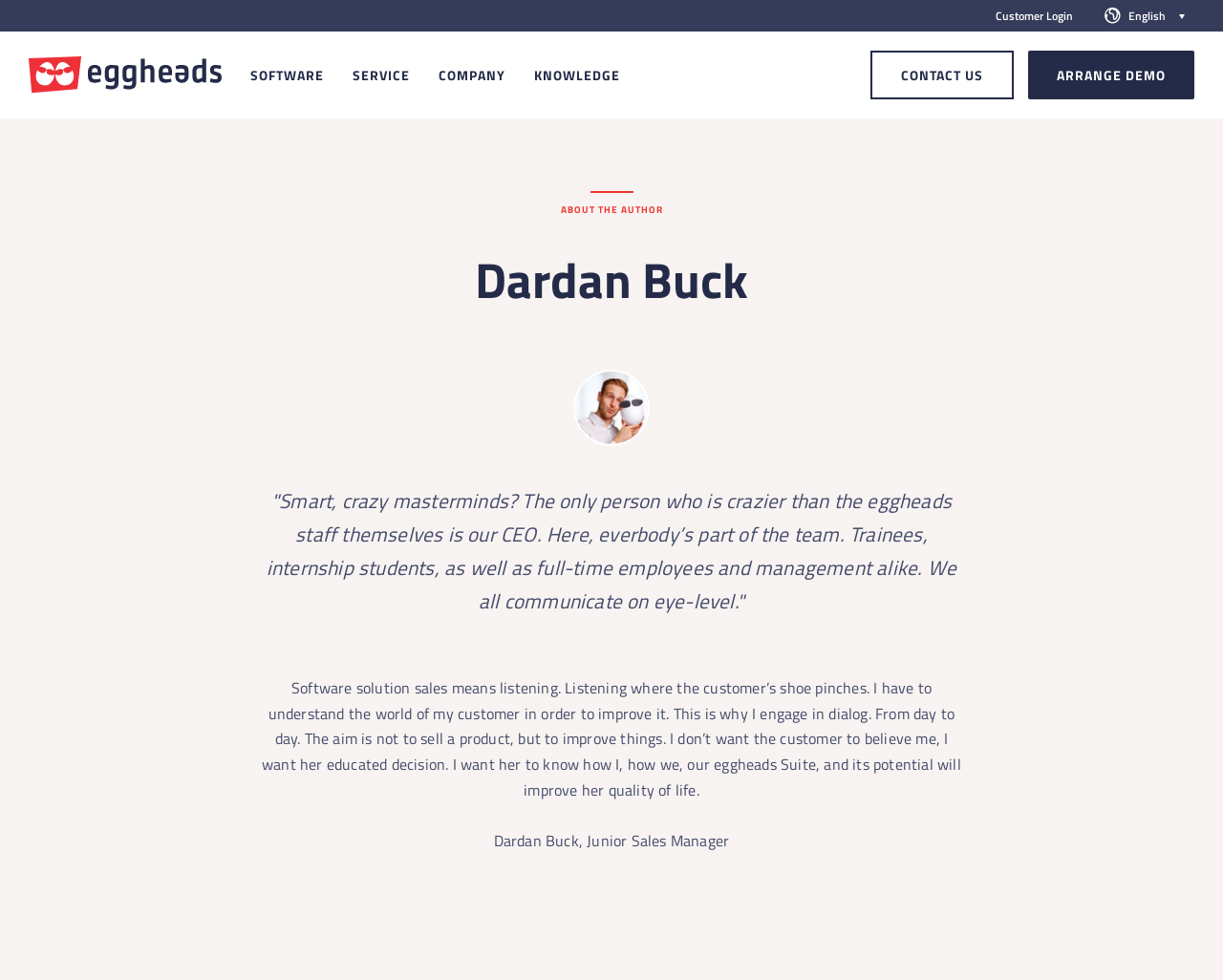Determine the bounding box coordinates of the UI element described by: "alt="Eggheads Logo color"".

[0.023, 0.058, 0.181, 0.096]